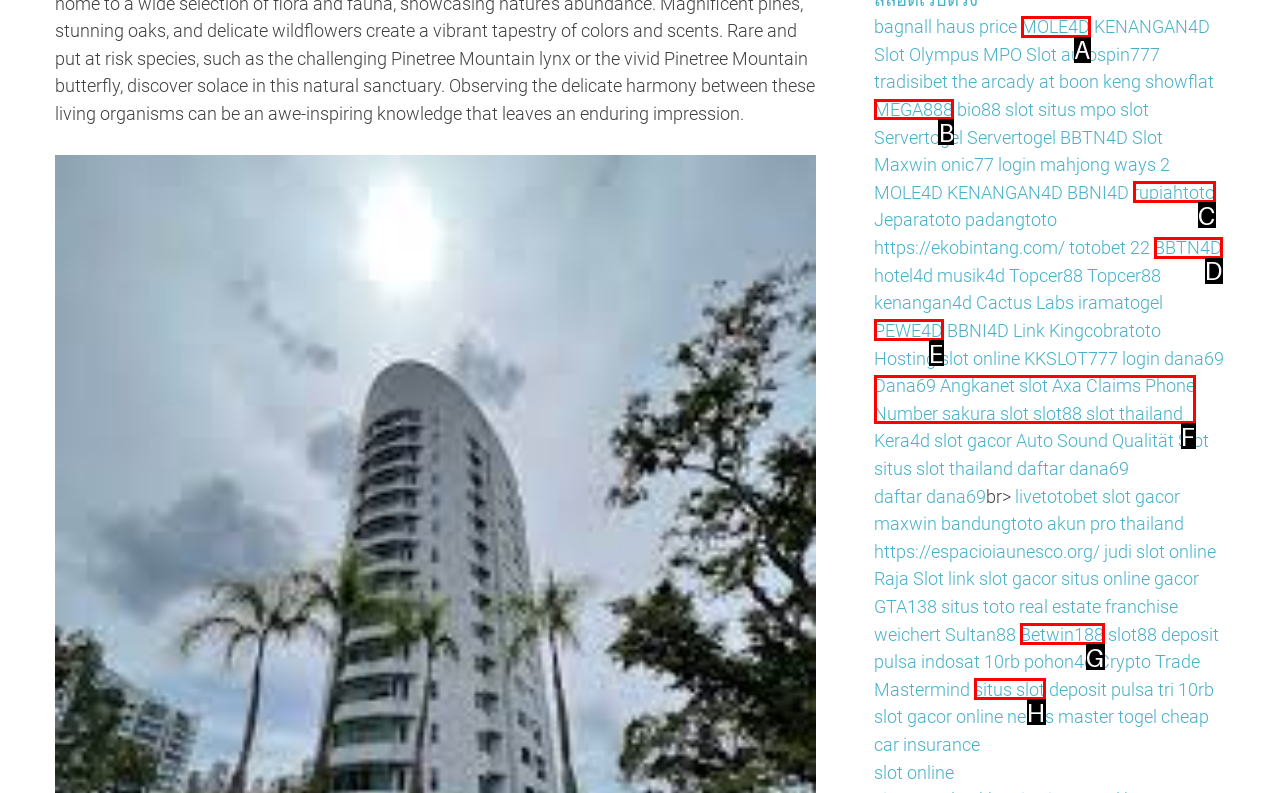For the task "Go to 'MEGA888'", which option's letter should you click? Answer with the letter only.

B